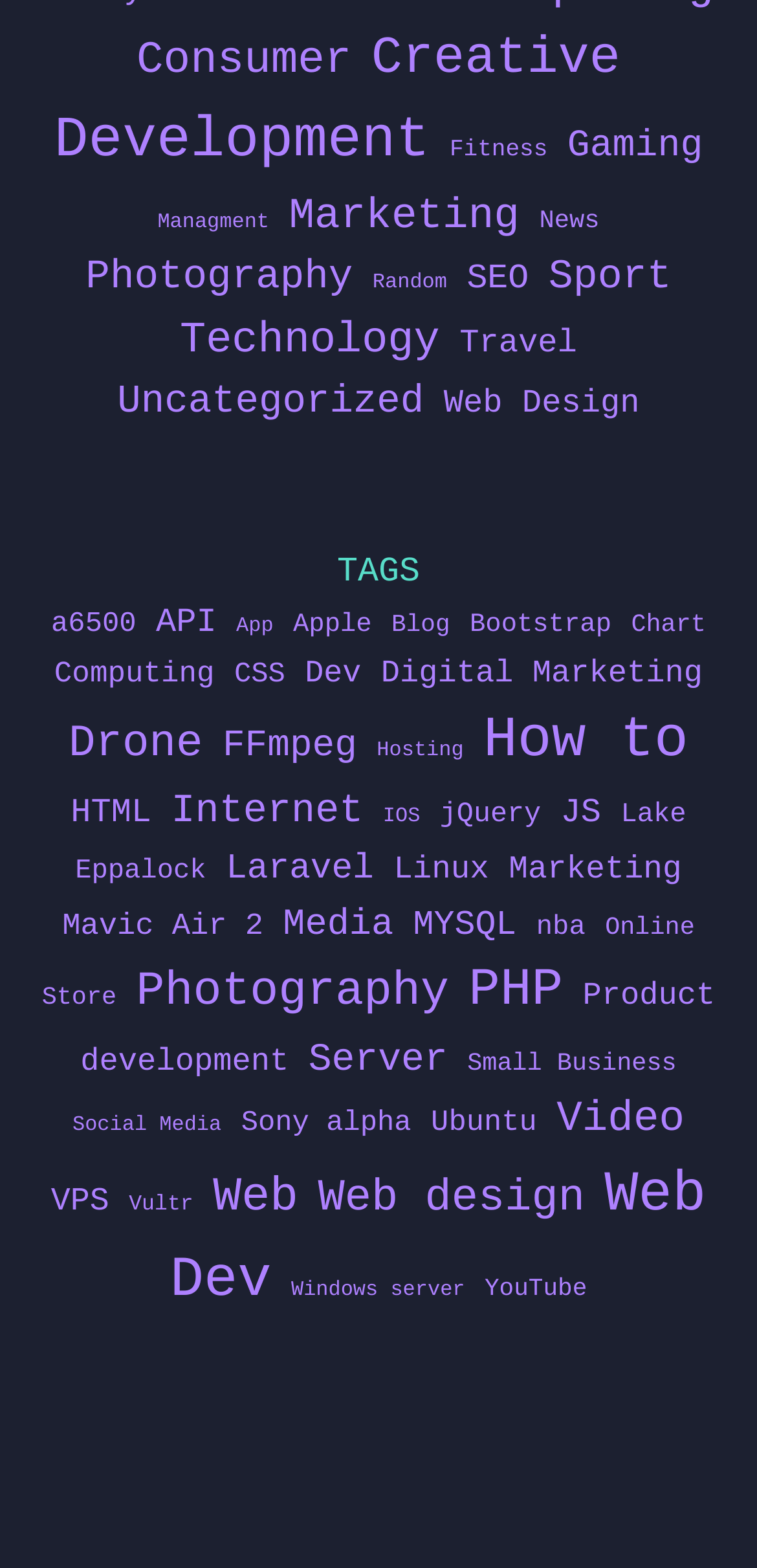How many links are there under the 'TAGS' heading?
Offer a detailed and full explanation in response to the question.

I counted the number of links under the 'TAGS' heading, and there are 43 links.